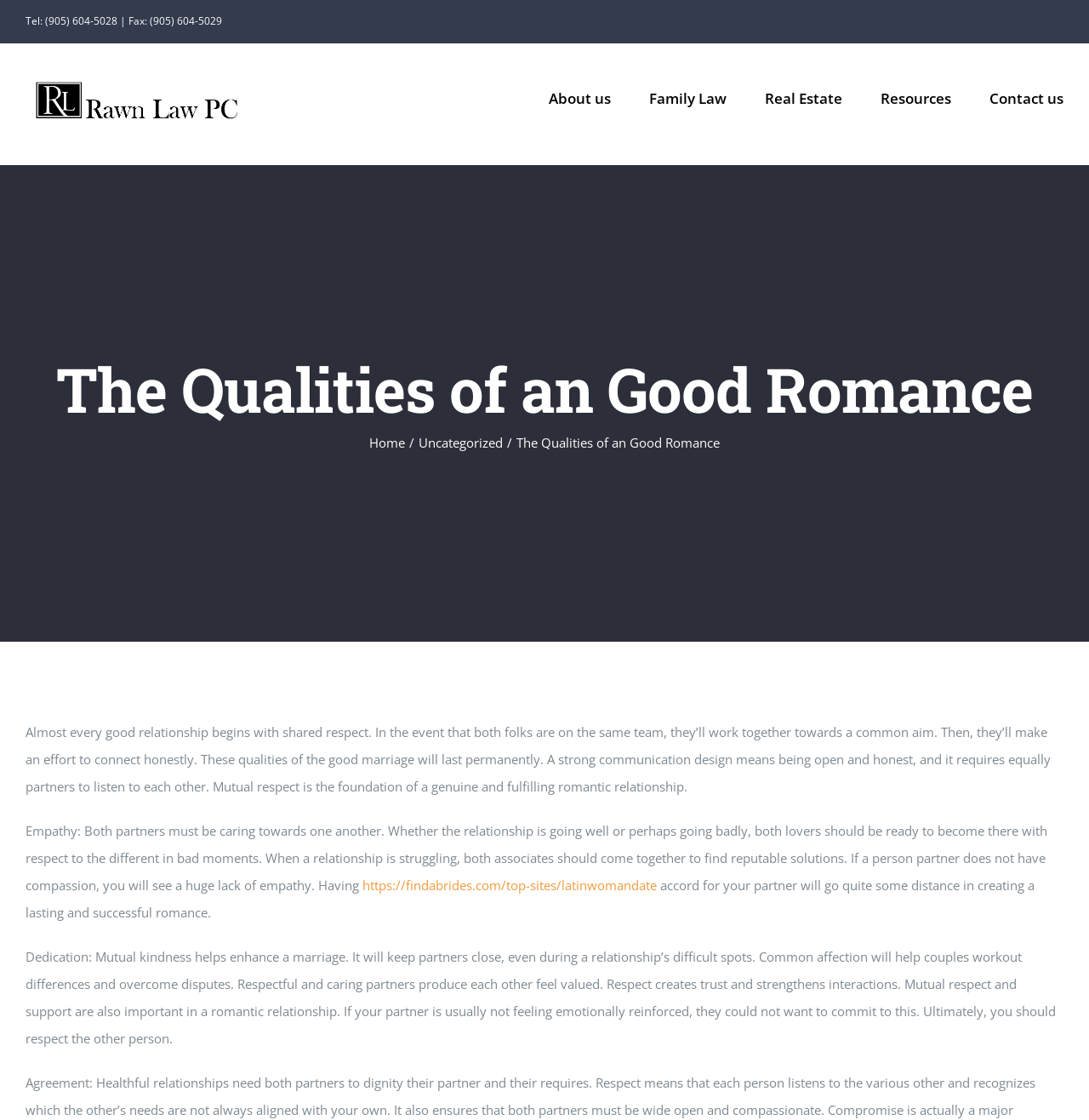Refer to the image and offer a detailed explanation in response to the question: What is the main topic of the webpage?

I determined the main topic of the webpage by looking at the heading element 'The Qualities of an Good Romance' and the surrounding static text elements, which provide information and explanations about the qualities of a successful romantic relationship.